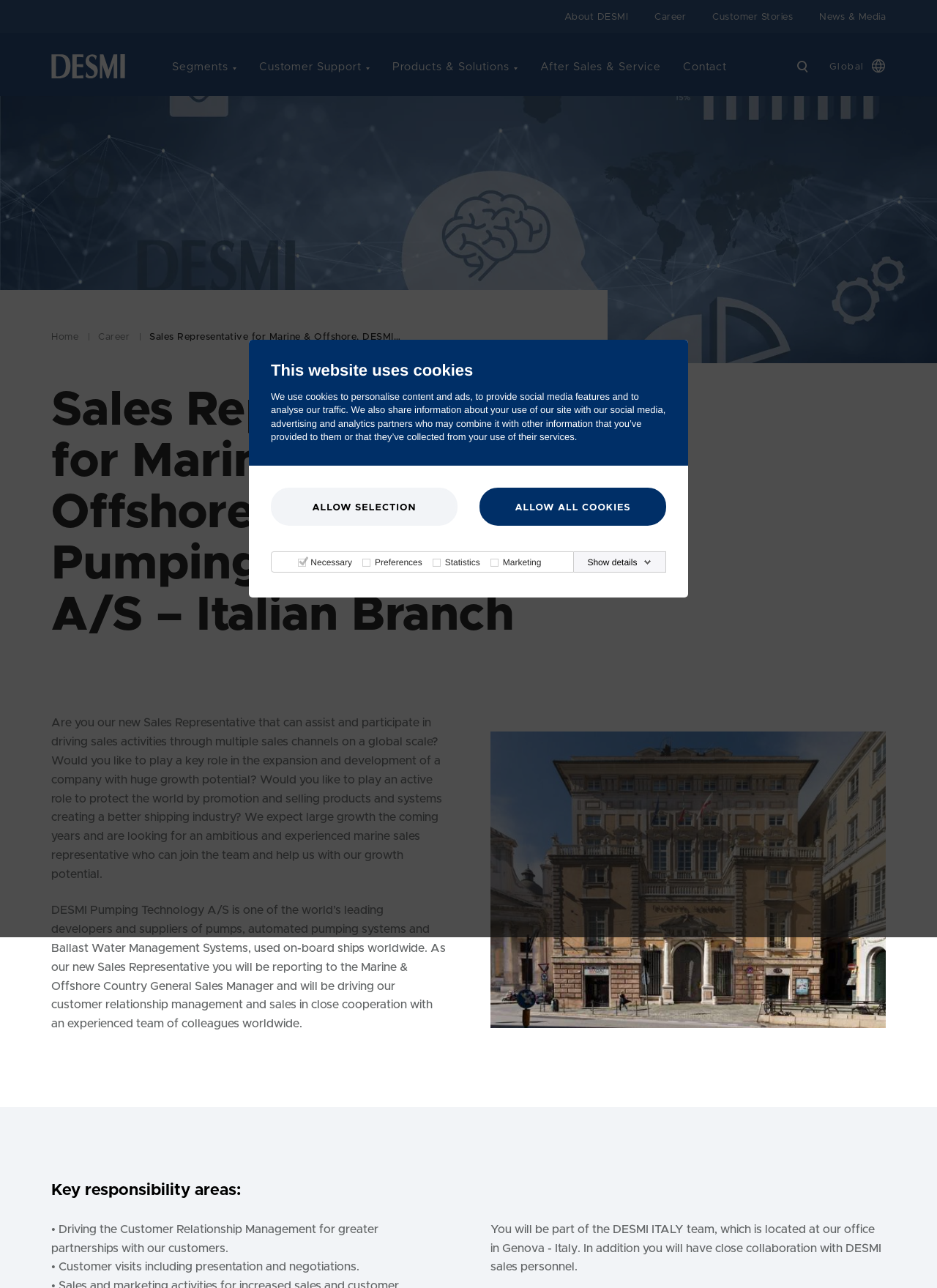What is the product developed by DESMI?
Using the image as a reference, give an elaborate response to the question.

The products developed by DESMI are mentioned in the webpage as 'pumps, automated pumping systems and Ballast Water Management Systems, used on-board ships worldwide'.